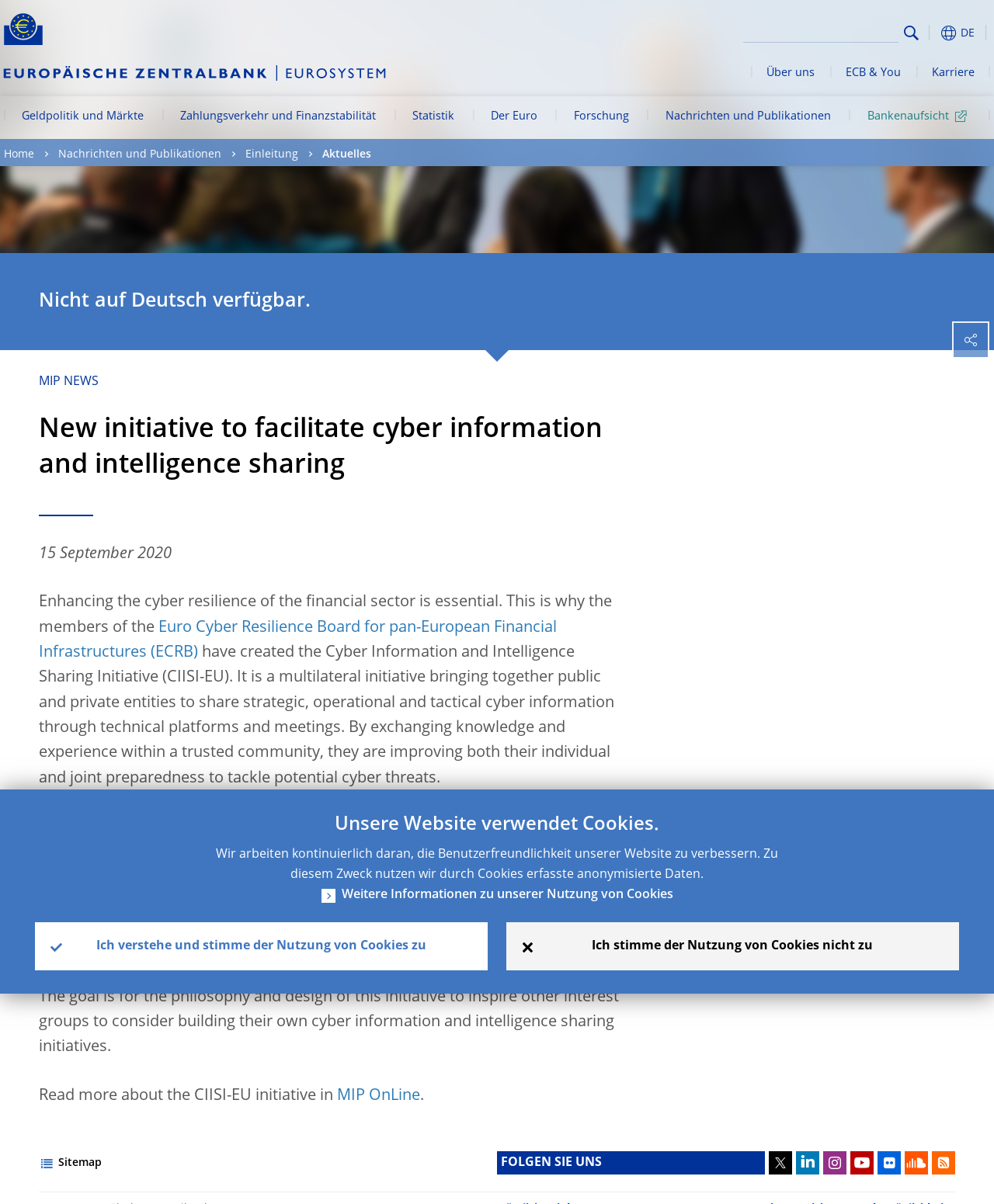Identify the bounding box coordinates for the element you need to click to achieve the following task: "Check the Sitemap". Provide the bounding box coordinates as four float numbers between 0 and 1, in the form [left, top, right, bottom].

[0.059, 0.956, 0.102, 0.977]